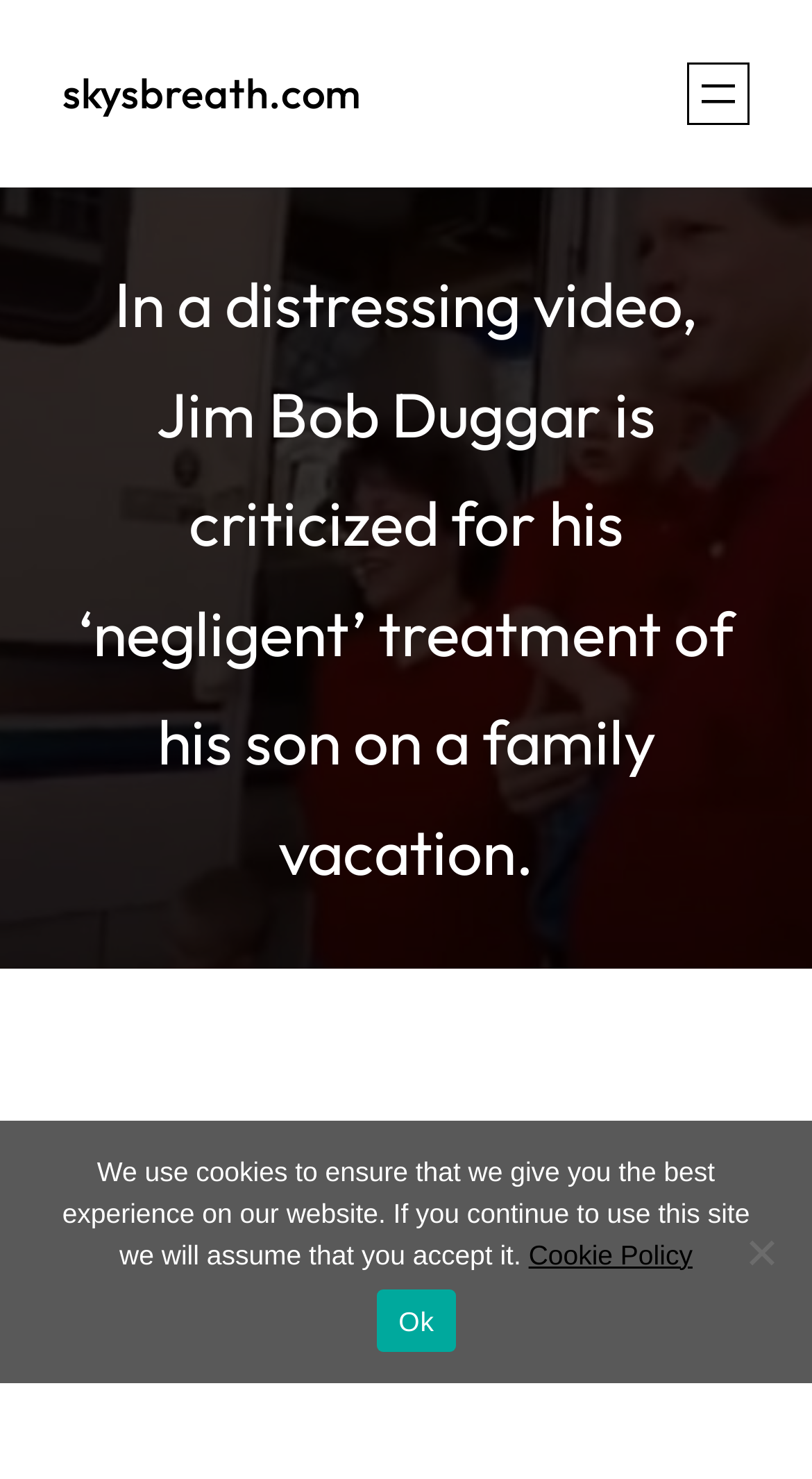What is the name of the website?
Look at the image and provide a short answer using one word or a phrase.

skysbreath.com